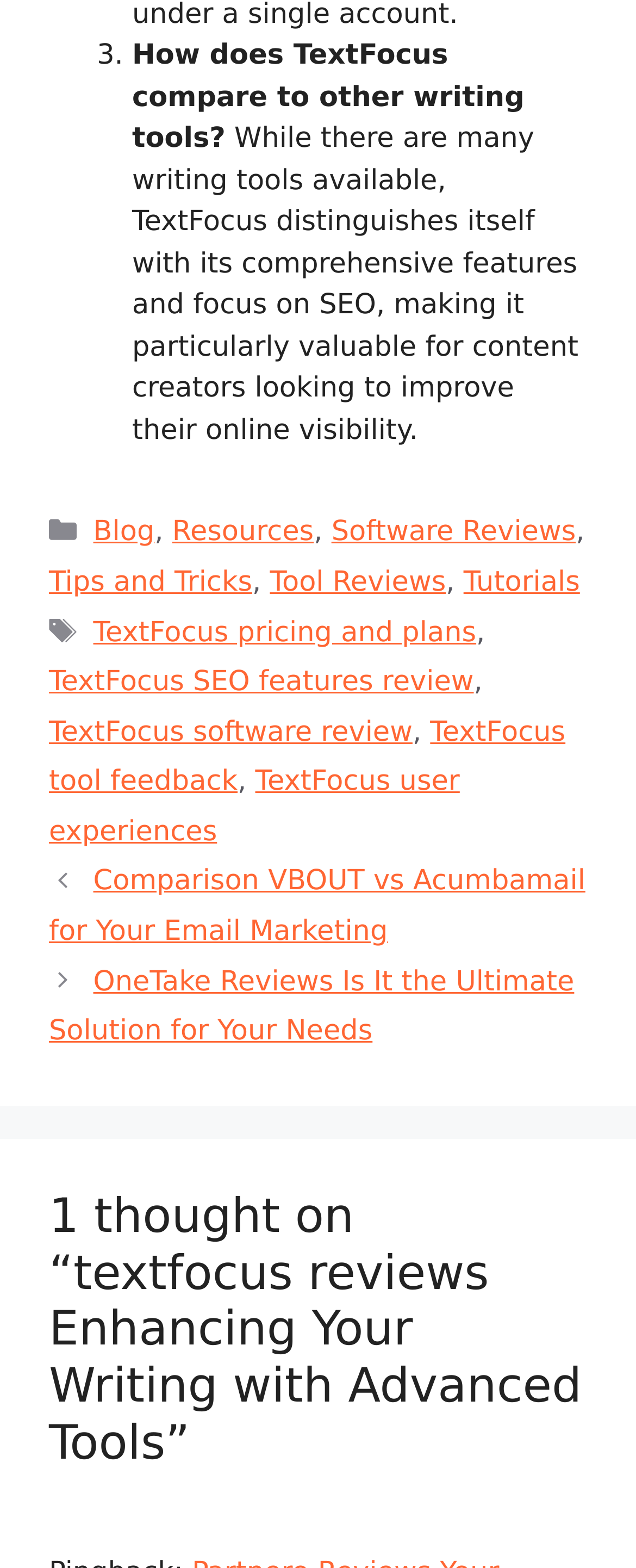What is the focus of TextFocus?
Based on the content of the image, thoroughly explain and answer the question.

The webpage mentions that TextFocus distinguishes itself with its comprehensive features and focus on SEO, making it particularly valuable for content creators looking to improve their online visibility, indicating that TextFocus is a tool focused on SEO and content creation.